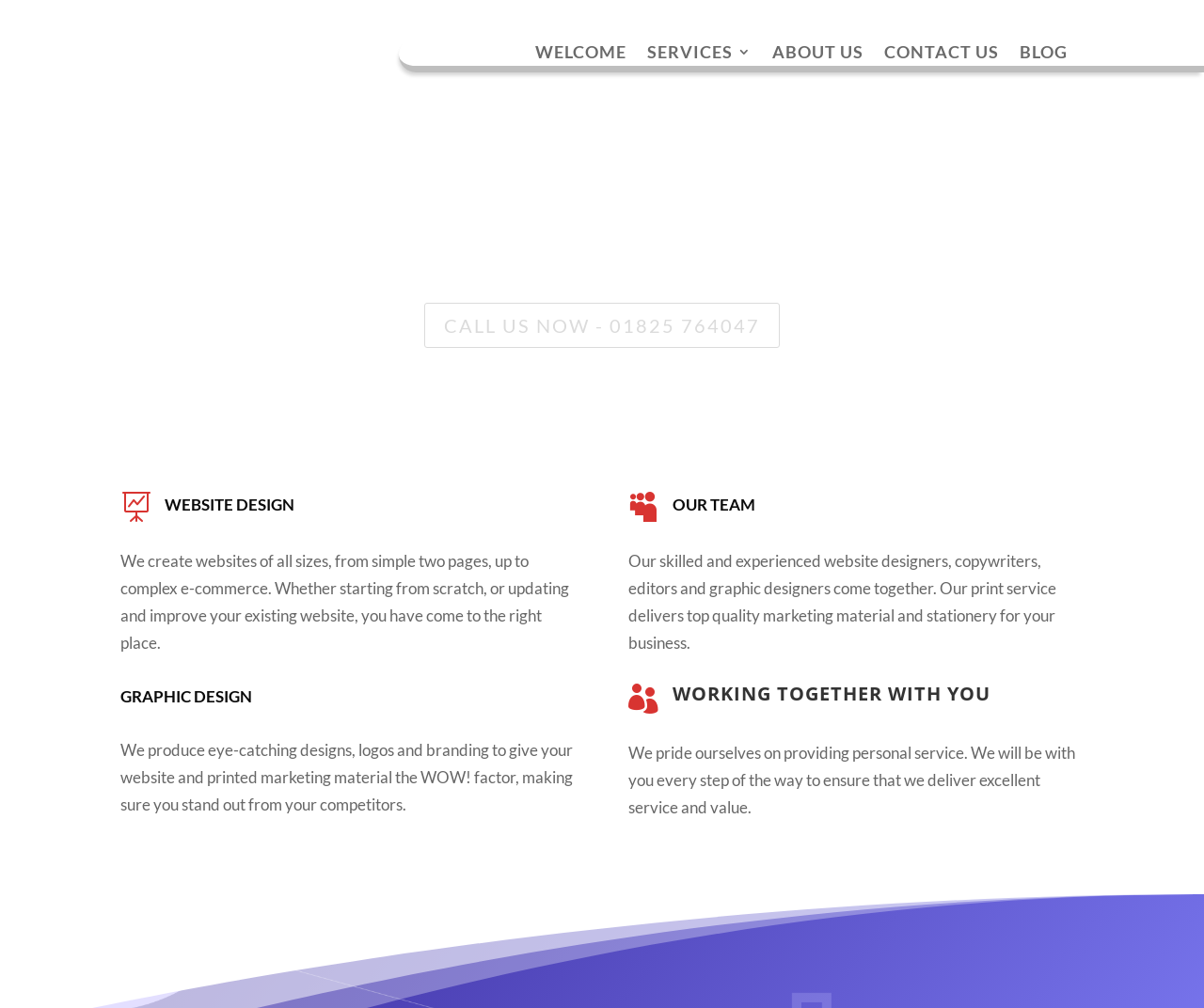Kindly determine the bounding box coordinates for the area that needs to be clicked to execute this instruction: "Read about EFFECTIVE WEBSITES".

[0.1, 0.072, 0.9, 0.111]